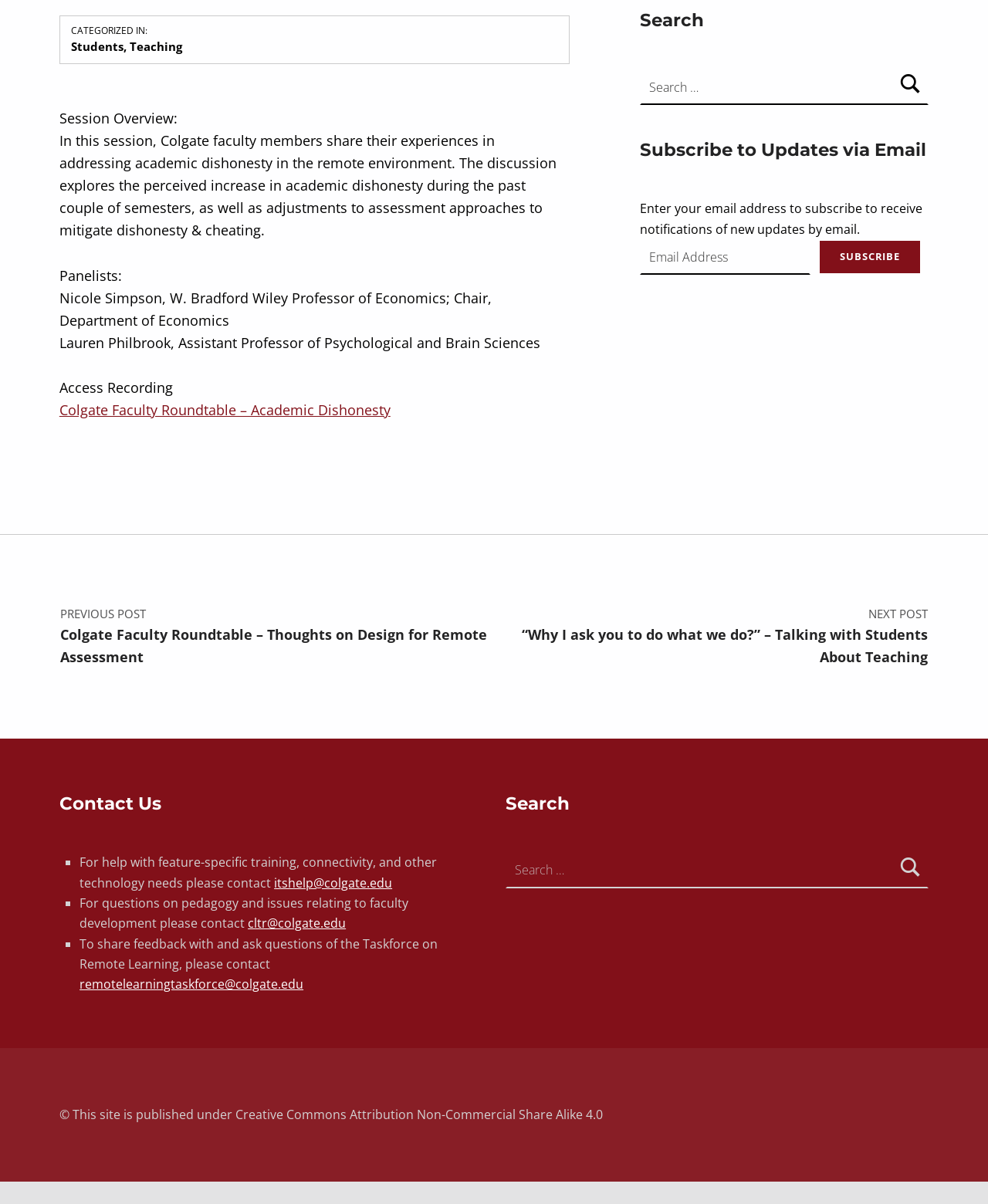Based on the element description: "parent_node: Search for: value="Search"", identify the bounding box coordinates for this UI element. The coordinates must be four float numbers between 0 and 1, listed as [left, top, right, bottom].

[0.903, 0.708, 0.94, 0.738]